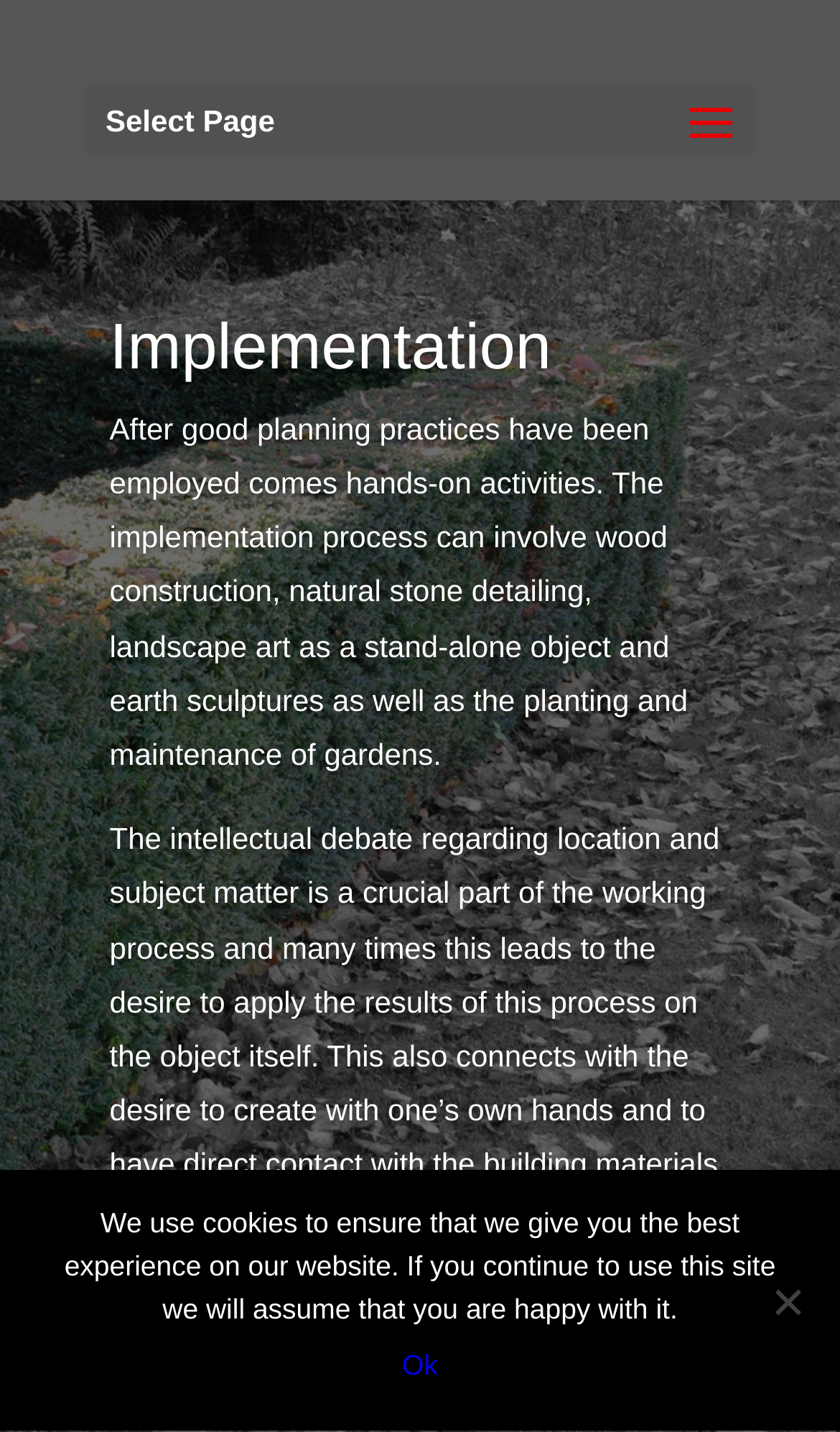Please answer the following question using a single word or phrase: 
What is the purpose of the intellectual debate?

To apply results on the object